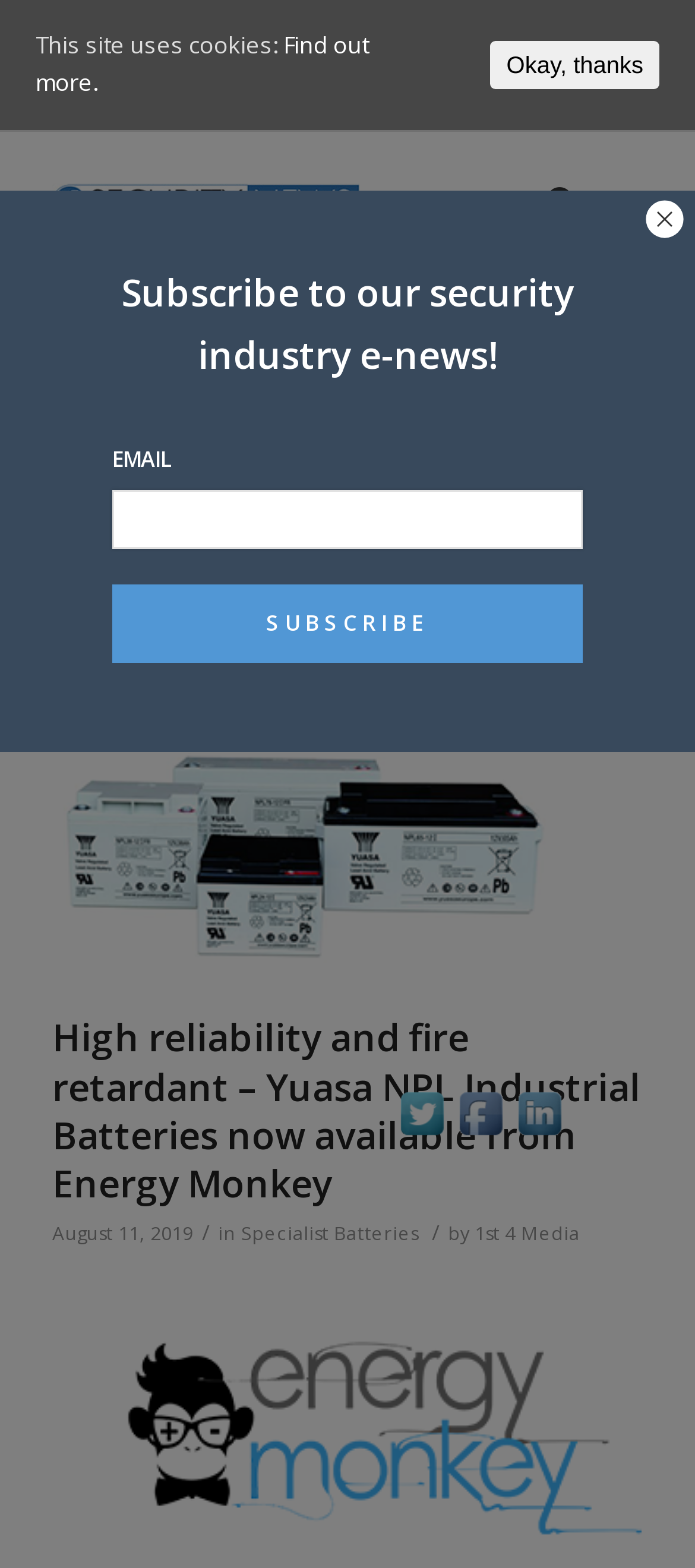What is the category of the archive?
Using the image provided, answer with just one word or phrase.

Specialist Batteries